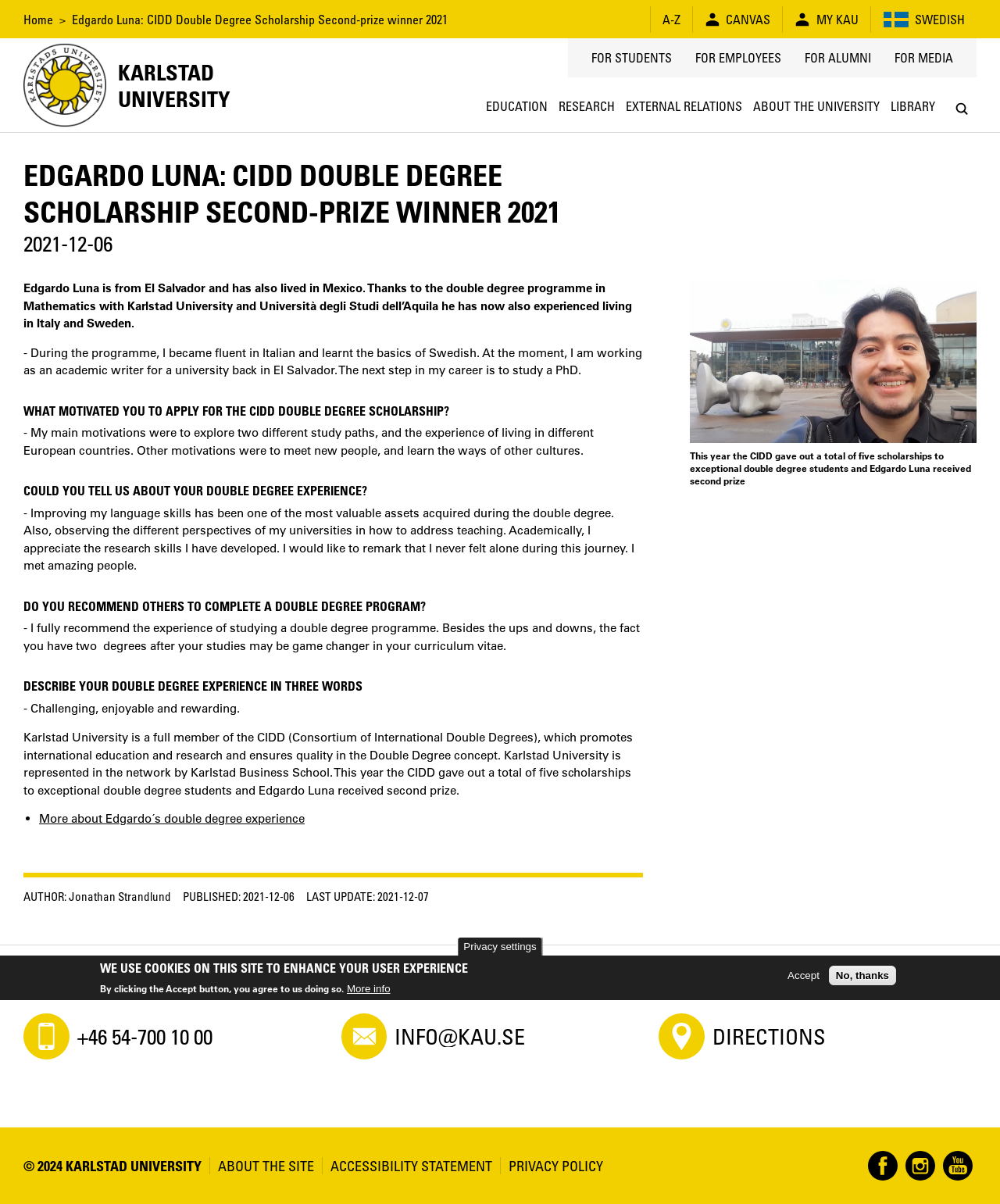What is the contact phone number mentioned on the webpage?
Please give a detailed and elaborate answer to the question based on the image.

I found the answer by looking at the bottom of the webpage, where the contact information is displayed.